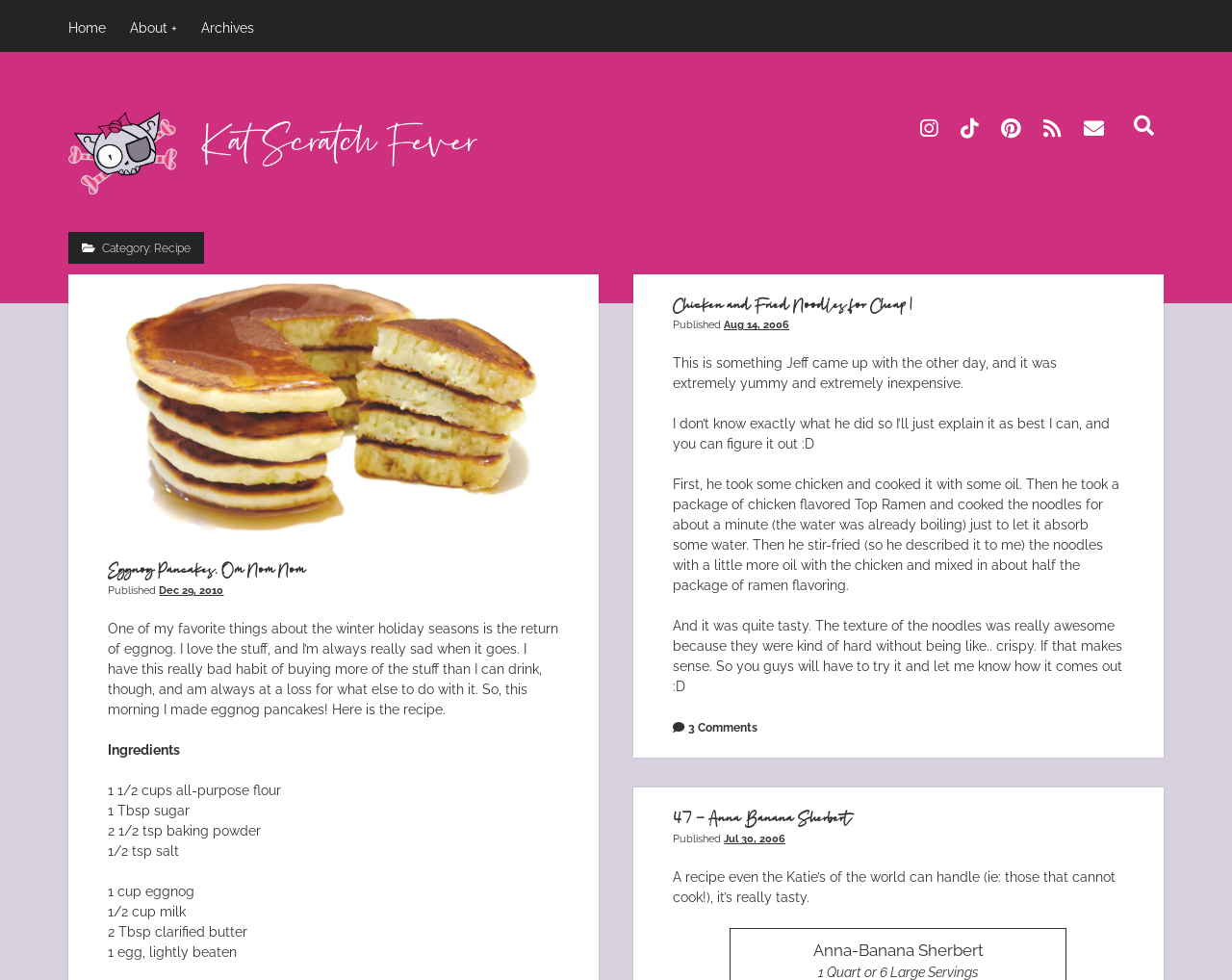What is the title of the first recipe on the webpage?
Please provide a single word or phrase based on the screenshot.

Eggnog Pancakes, Om Nom Nom